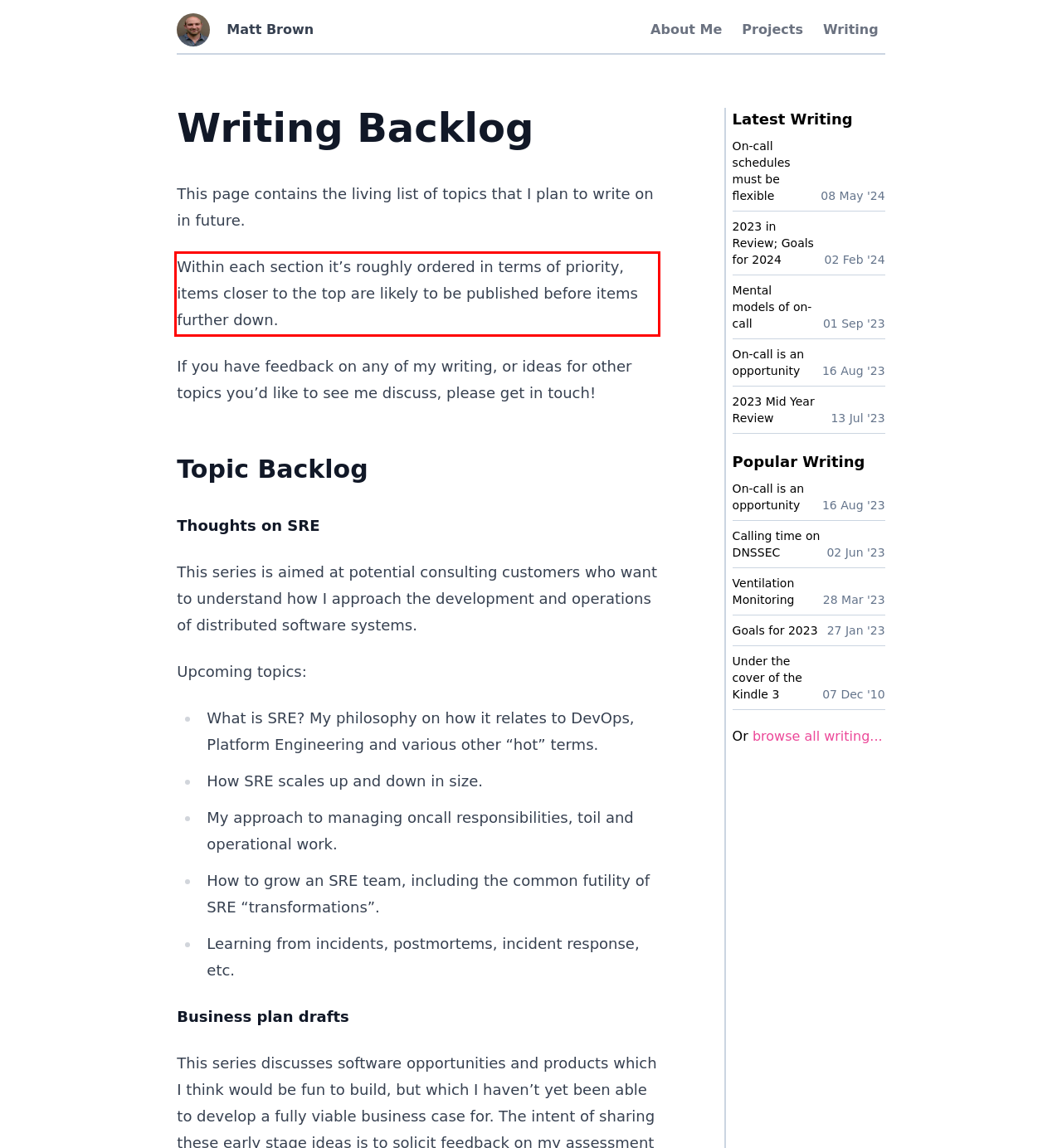With the provided screenshot of a webpage, locate the red bounding box and perform OCR to extract the text content inside it.

Within each section it’s roughly ordered in terms of priority, items closer to the top are likely to be published before items further down.